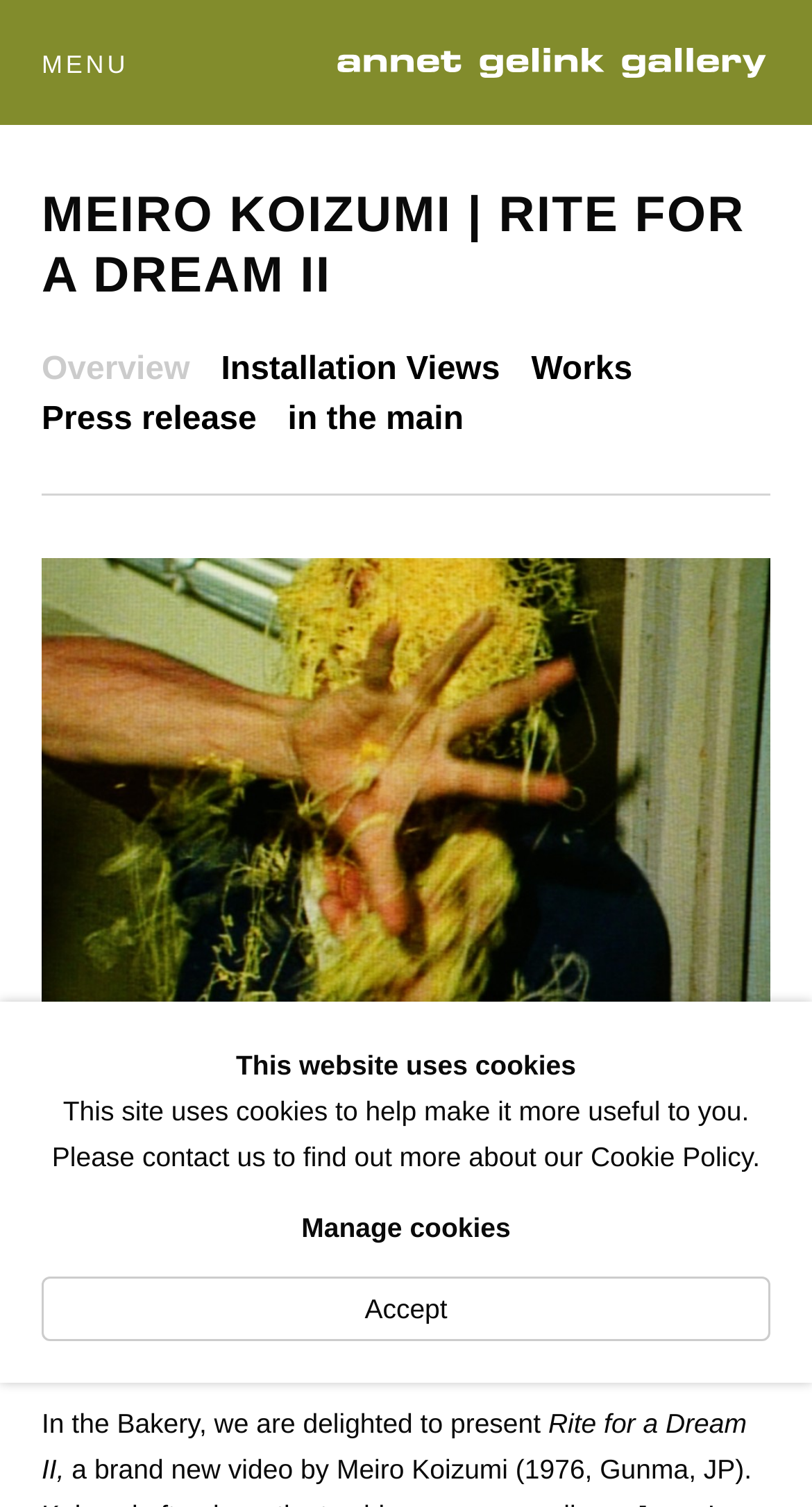Locate the bounding box coordinates of the element's region that should be clicked to carry out the following instruction: "Explore the installation views". The coordinates need to be four float numbers between 0 and 1, i.e., [left, top, right, bottom].

[0.272, 0.232, 0.616, 0.259]